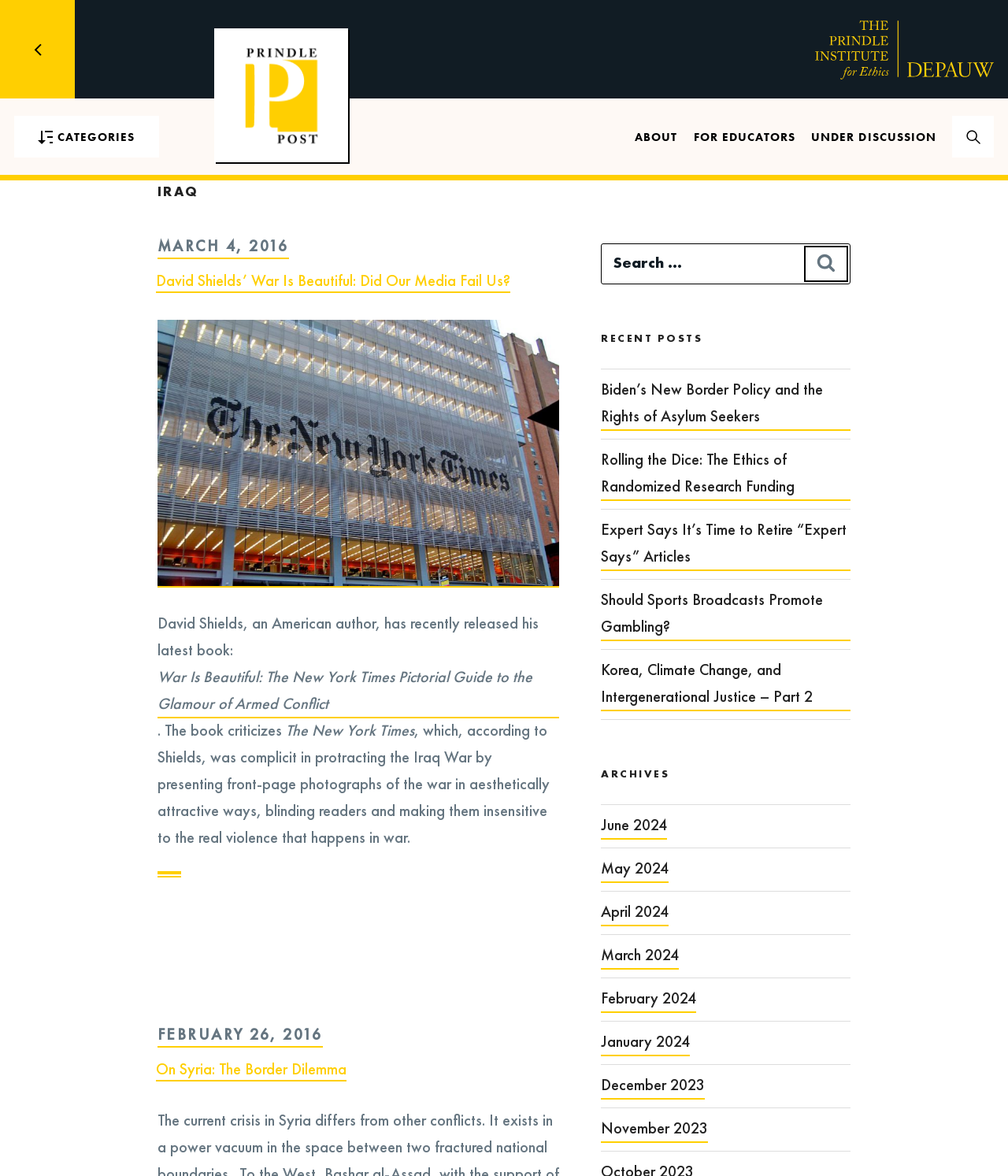Offer an extensive depiction of the webpage and its key elements.

The webpage is an archive page for Iraq-related articles from The Prindle Institute for Ethics. At the top, there is a navigation bar with links to "BACK TO PRINDLE INSTITUTE", "CATEGORIES", "Prindle Post Logo", "ABOUT", "FOR EDUCATORS", "UNDER DISCUSSION", and a search icon. Below the navigation bar, there is a large heading "IRAQ" that spans most of the width of the page.

Below the heading, there are two columns of content. The left column contains a list of article summaries, each with a heading, a posted date, and a brief description. The articles are listed in reverse chronological order, with the most recent article at the top. The right column contains a search box, a heading "RECENT POSTS", and a list of links to recent articles. Below the recent posts section, there is a heading "ARCHIVES" and a list of links to archived articles organized by month.

There are several images on the page, including the Prindle Post Logo and a search icon. The overall layout is organized and easy to navigate, with clear headings and concise text.